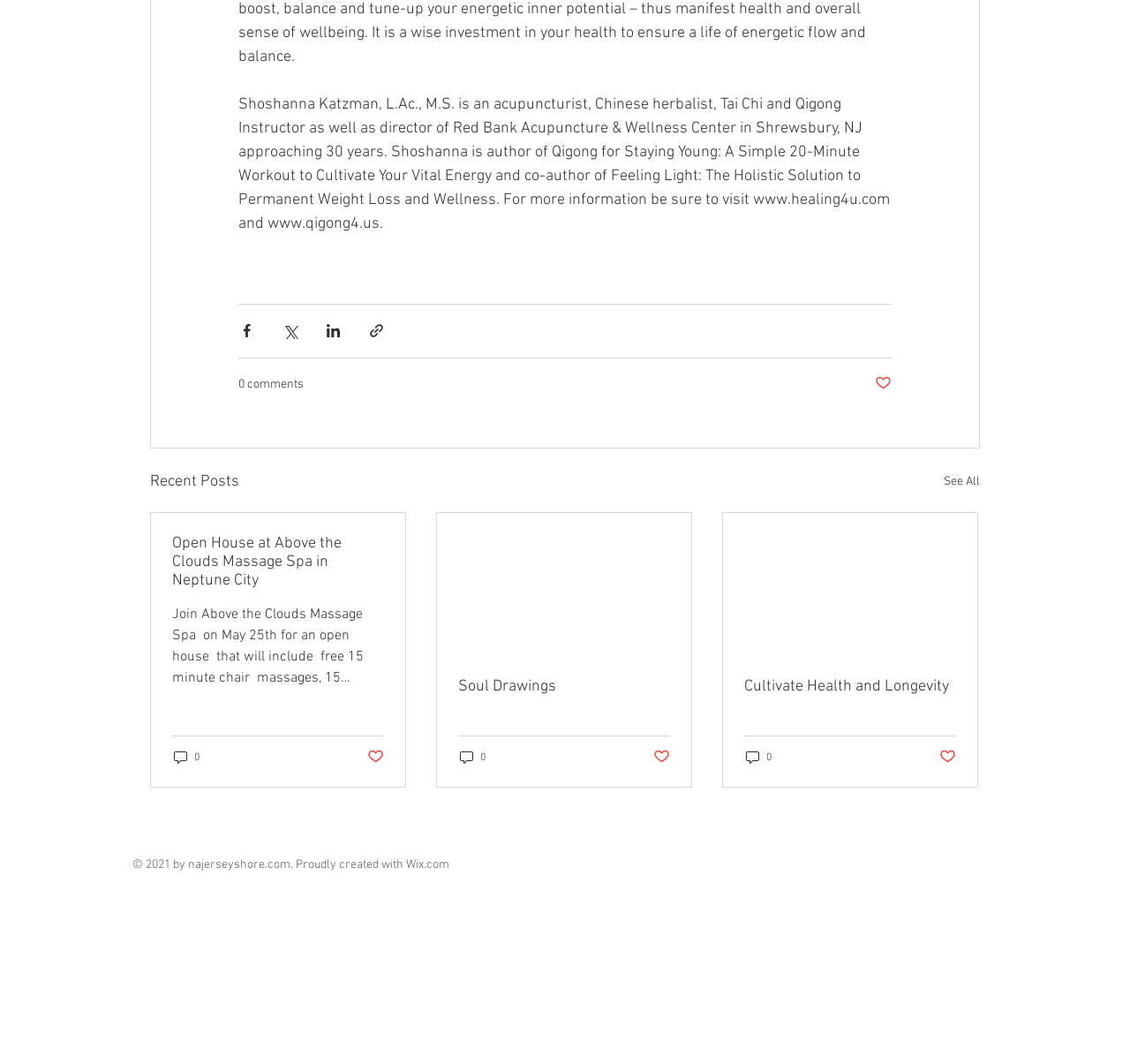Please specify the bounding box coordinates of the area that should be clicked to accomplish the following instruction: "Share via Facebook". The coordinates should consist of four float numbers between 0 and 1, i.e., [left, top, right, bottom].

[0.211, 0.303, 0.226, 0.319]